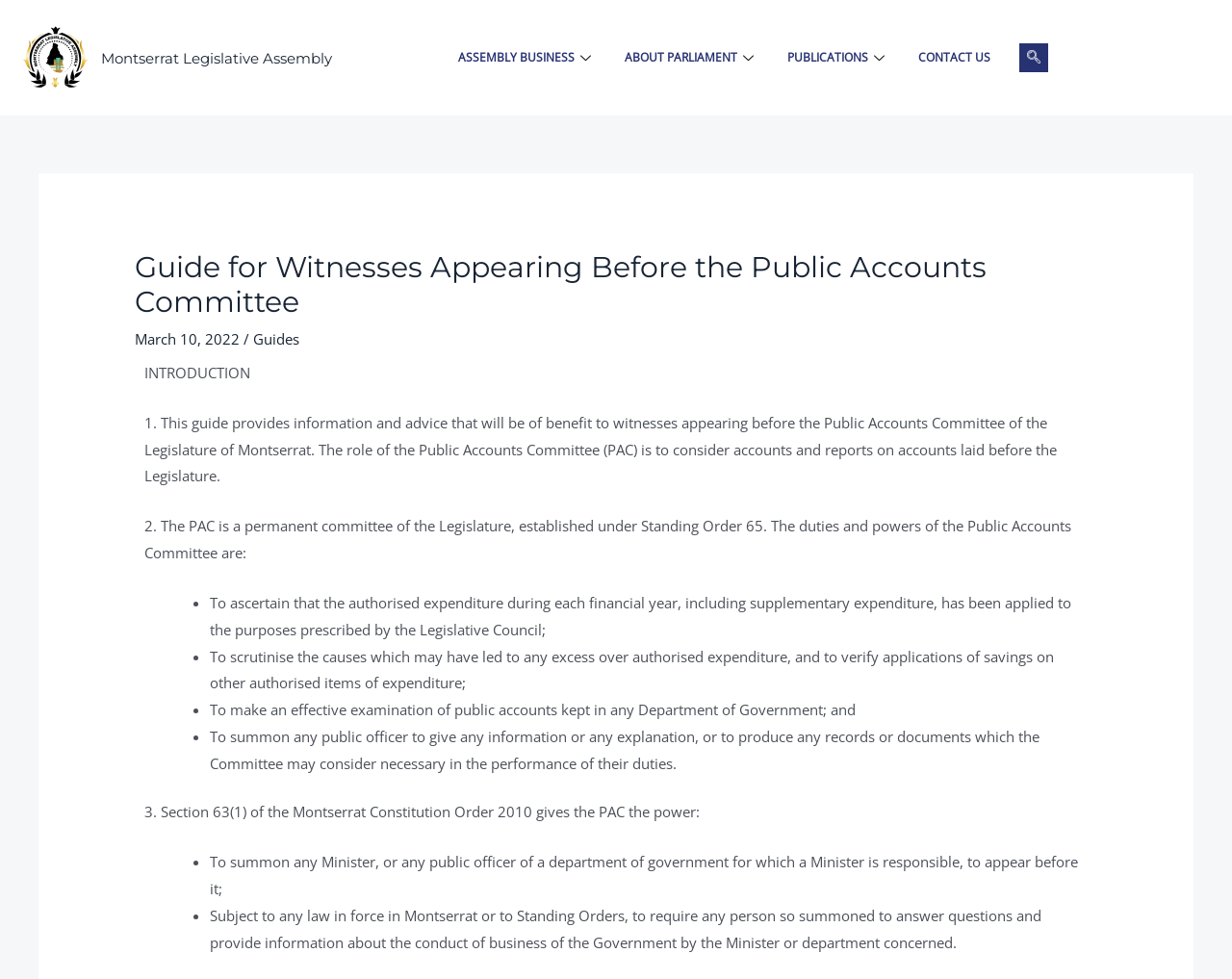Generate a thorough caption detailing the webpage content.

The webpage is a guide for witnesses appearing before the Public Accounts Committee of the Montserrat Legislative Assembly. At the top left corner, there is a small image of the Legislative Assembly's logo. Next to it, there is a heading with the title "Montserrat Legislative Assembly". 

Below the logo and heading, there are four links: "ASSEMBLY BUSINESS", "ABOUT PARLIAMENT", "PUBLICATIONS", and "CONTACT US", which are evenly spaced and aligned horizontally. 

On the right side of the page, there is a search button with a magnifying glass icon. 

The main content of the page is divided into sections. The first section has a heading "Guide for Witnesses Appearing Before the Public Accounts Committee" and a date "March 10, 2022" below it. There is also a link to "Guides" next to the date. 

The introduction section explains the purpose of the guide, which is to provide information and advice to witnesses appearing before the Public Accounts Committee. 

The following sections describe the role and duties of the Public Accounts Committee, including its powers to scrutinize expenditure, examine public accounts, and summon public officers to provide information. These sections are formatted with numbered paragraphs and bullet points. 

Throughout the page, the text is organized in a clear and readable manner, with headings, paragraphs, and bullet points used to structure the content.